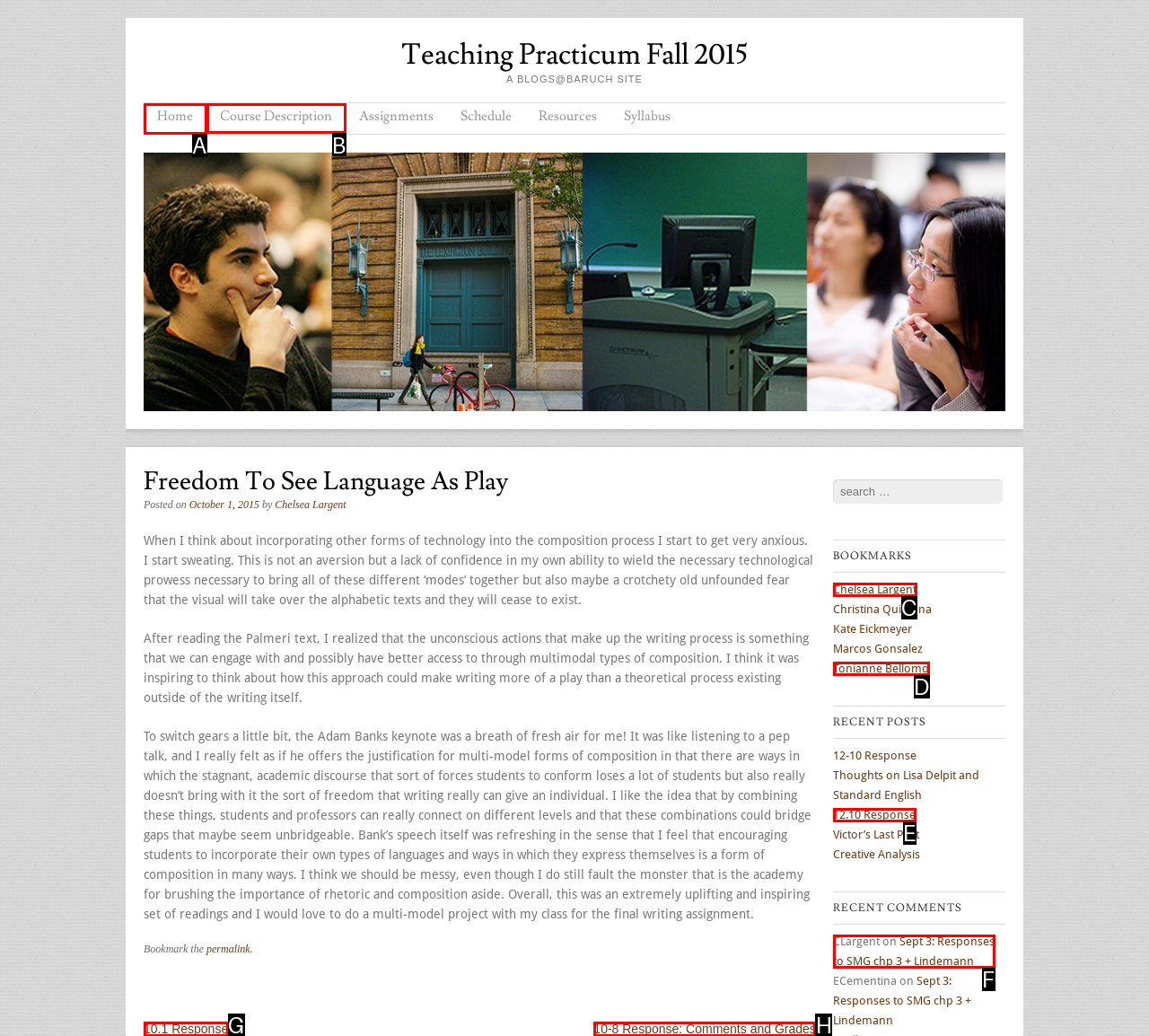Identify the HTML element I need to click to complete this task: View the 'Course Description' Provide the option's letter from the available choices.

B